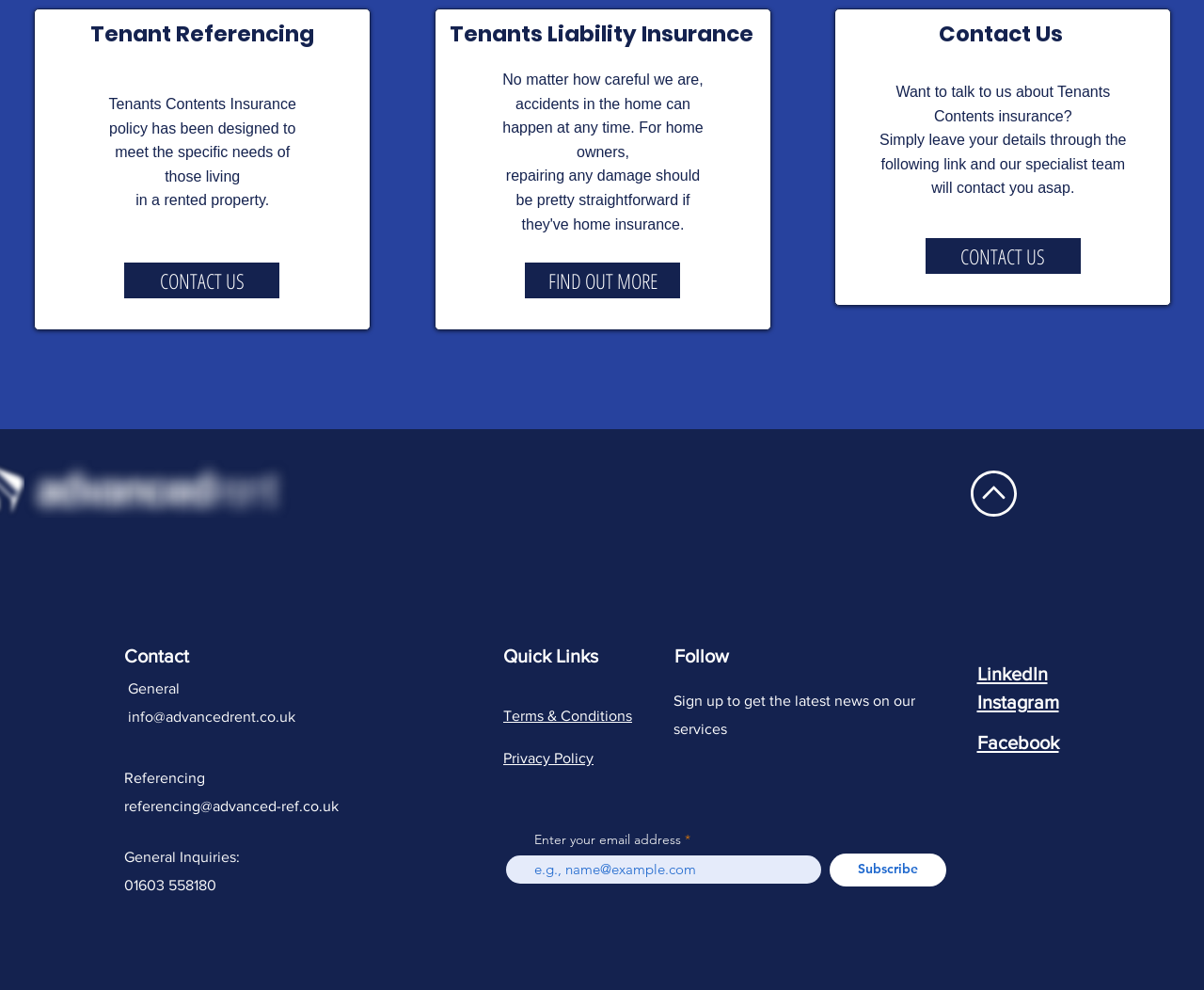Determine the bounding box coordinates for the clickable element required to fulfill the instruction: "Click CONTACT US". Provide the coordinates as four float numbers between 0 and 1, i.e., [left, top, right, bottom].

[0.103, 0.264, 0.233, 0.302]